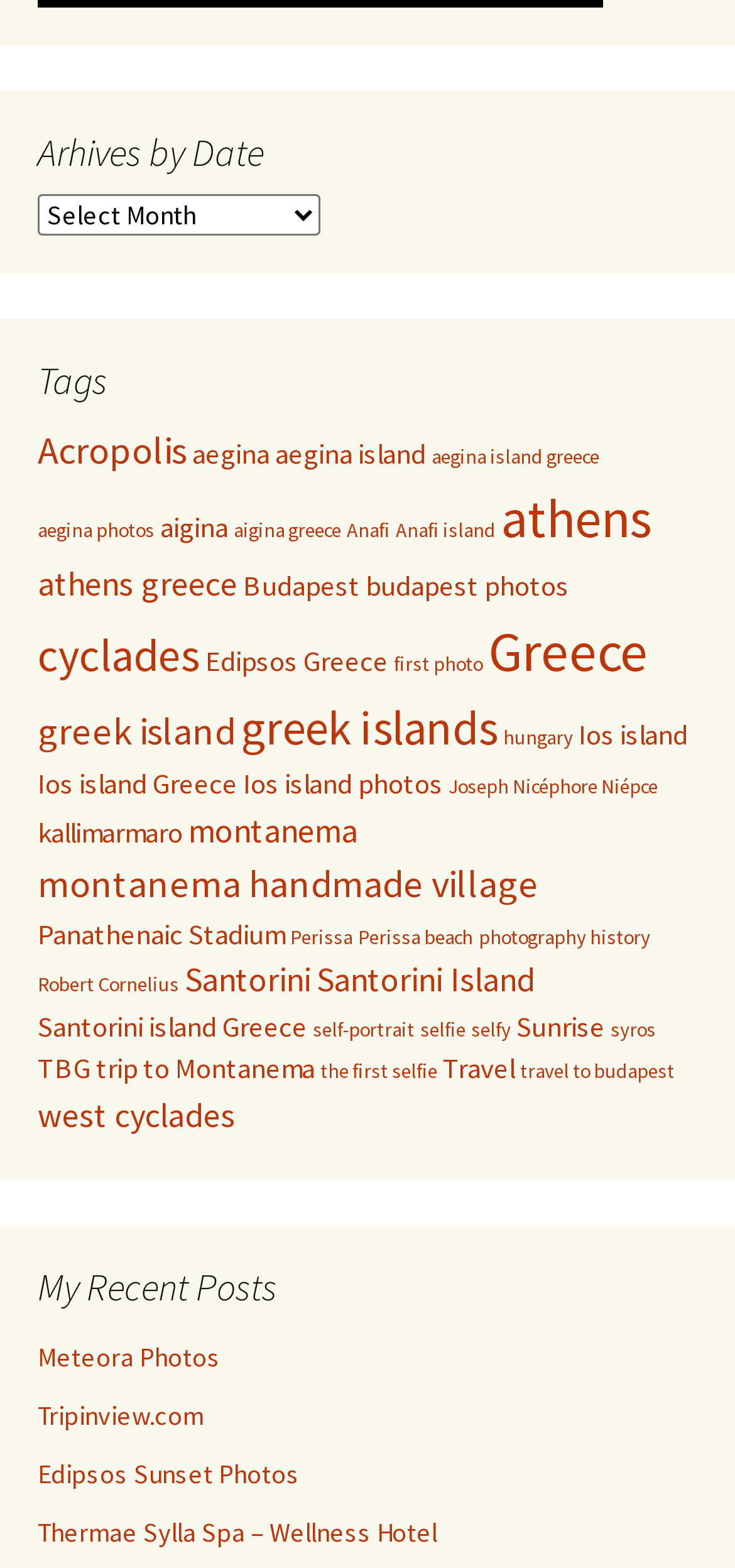Please respond to the question using a single word or phrase:
What is the main category of the links on the left?

Places